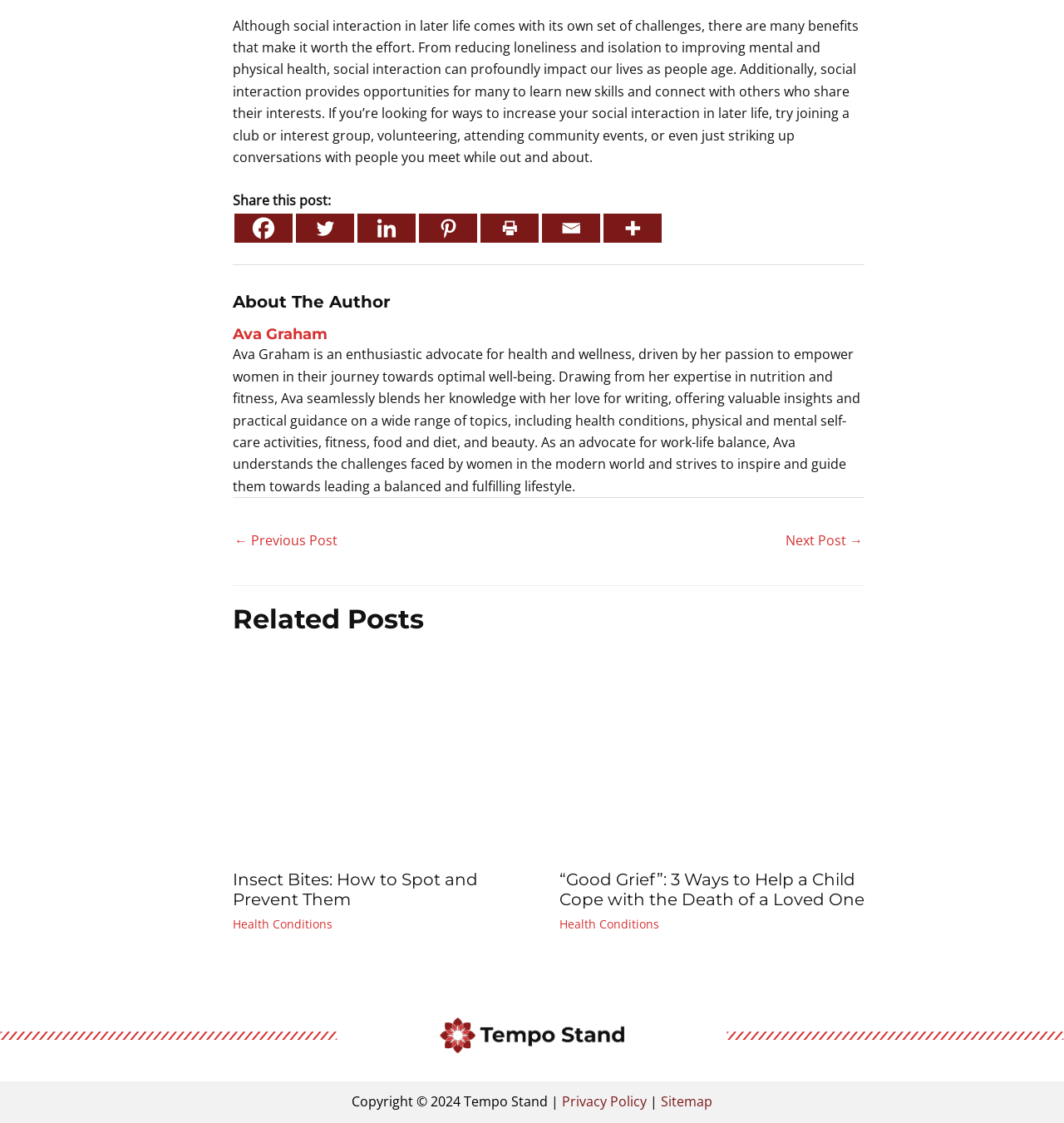Identify the bounding box coordinates of the clickable section necessary to follow the following instruction: "Go to the next post". The coordinates should be presented as four float numbers from 0 to 1, i.e., [left, top, right, bottom].

[0.738, 0.469, 0.811, 0.496]